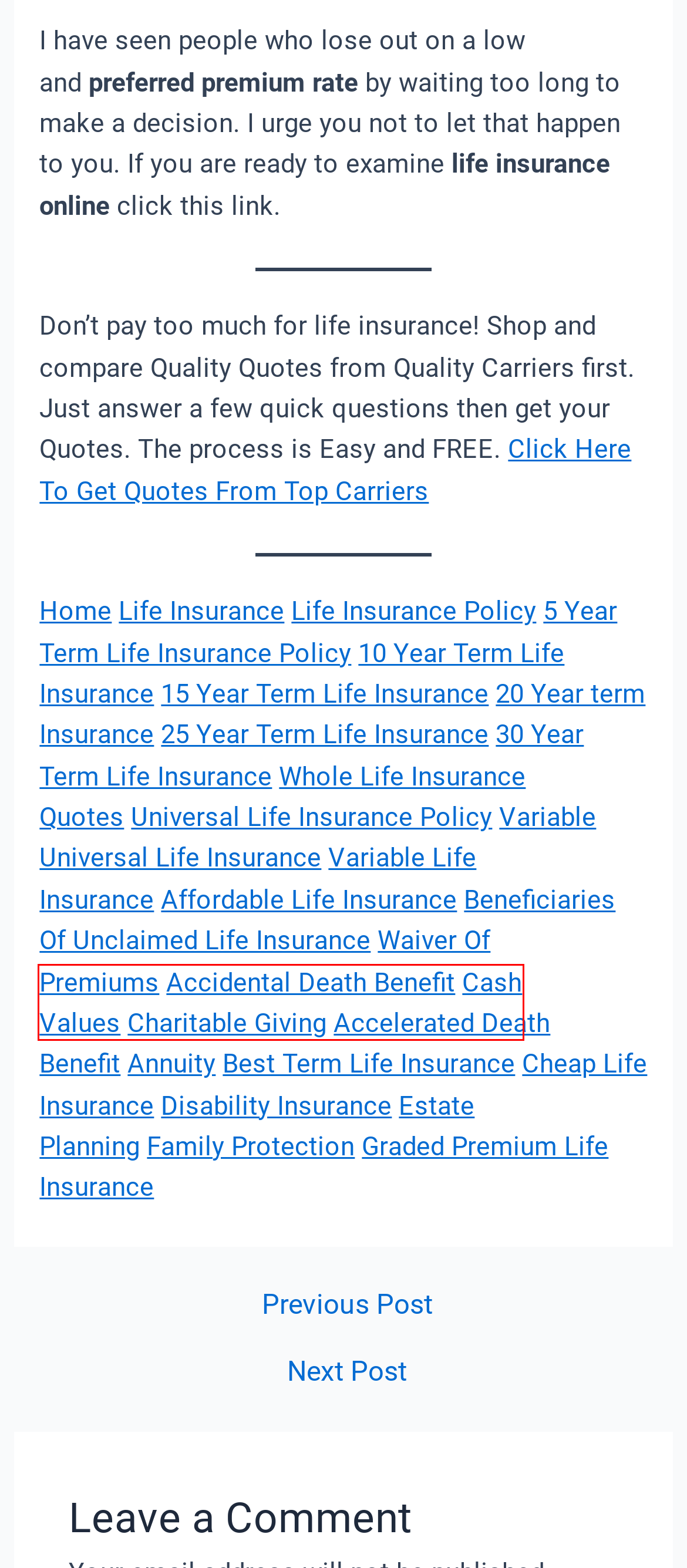You have a screenshot of a webpage with a red rectangle bounding box. Identify the best webpage description that corresponds to the new webpage after clicking the element within the red bounding box. Here are the candidates:
A. Best Term Life Insurance - Life Insurance Hub
B. Life Insurance Cash Values - Life Insurance Hub
C. Graded Premium Life Insurance - Life Insurance Hub
D. Accelerated Death Benefit - Life Insurance Hub
E. 25 Year Term Life Insurance - Life Insurance Hub
F. Cheap Life Insurance Compared - Life Insurance Hub
G. Estate Planning - Life Insurance Hub
H. Cheap Online Life Insurance Quote - Life Insurance Hub

B